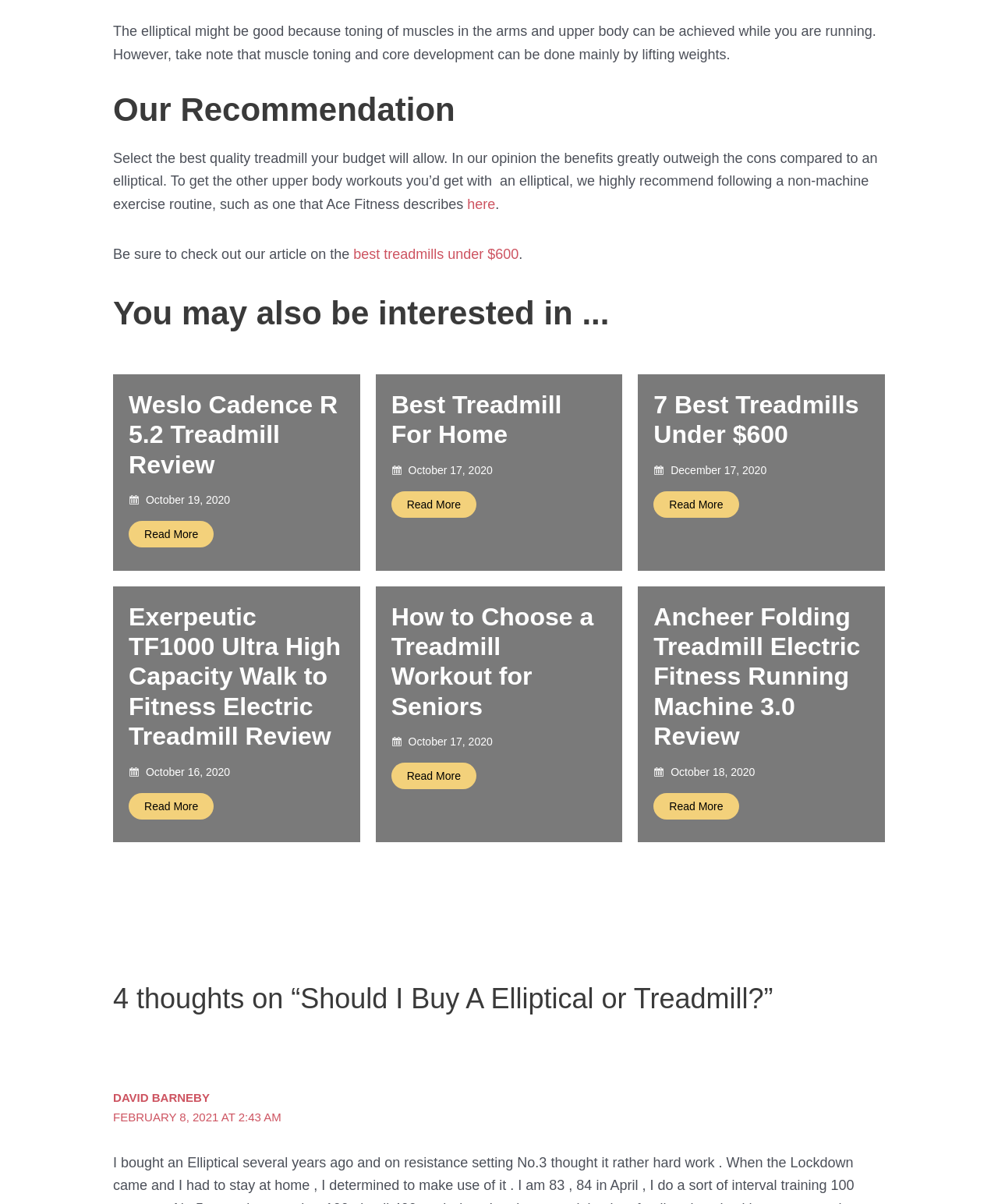Bounding box coordinates are specified in the format (top-left x, top-left y, bottom-right x, bottom-right y). All values are floating point numbers bounded between 0 and 1. Please provide the bounding box coordinate of the region this sentence describes: Building Web Apps With Clojure

None